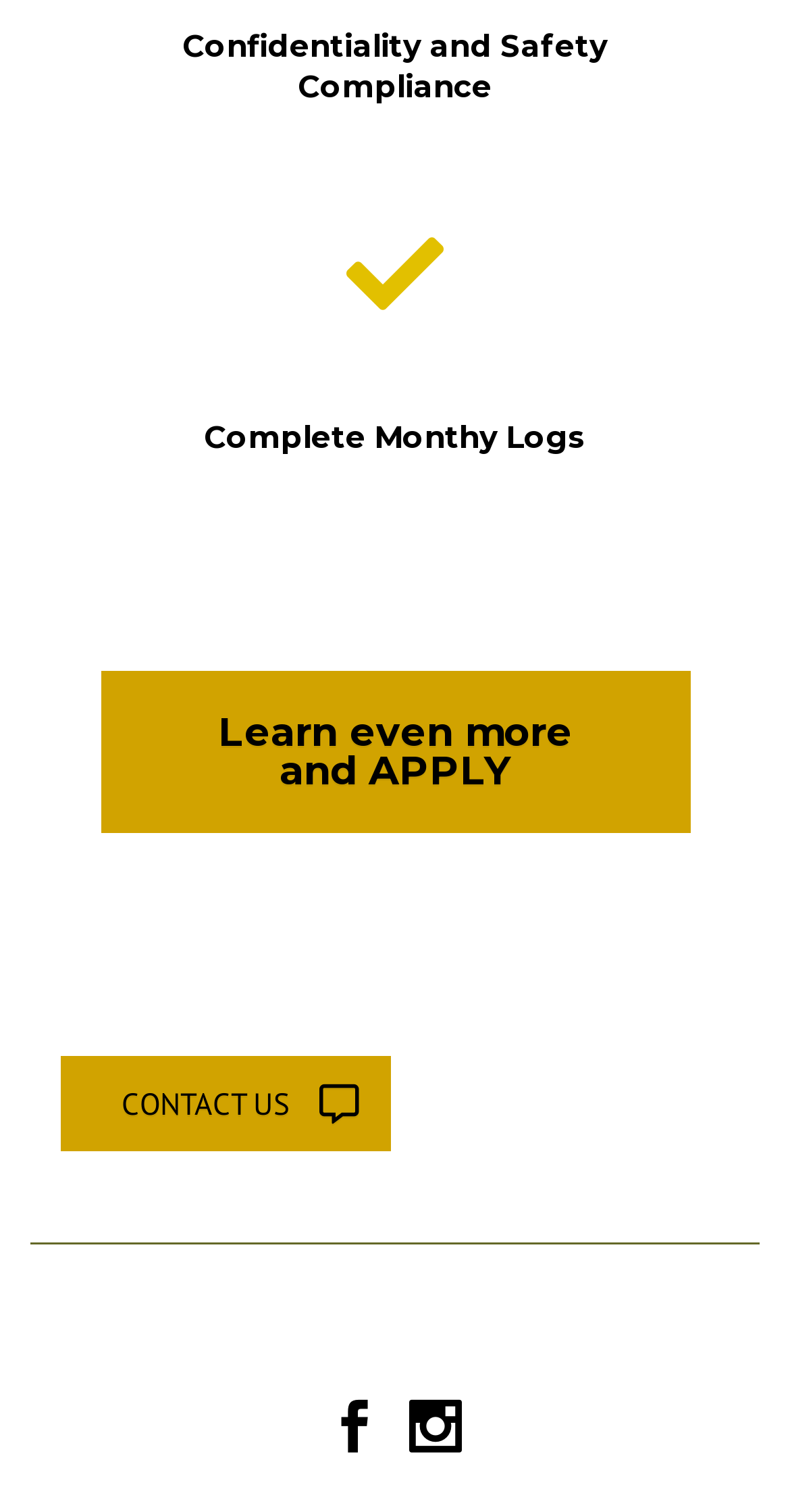Locate the bounding box of the UI element based on this description: "Instagram". Provide four float numbers between 0 and 1 as [left, top, right, bottom].

[0.505, 0.923, 0.597, 0.949]